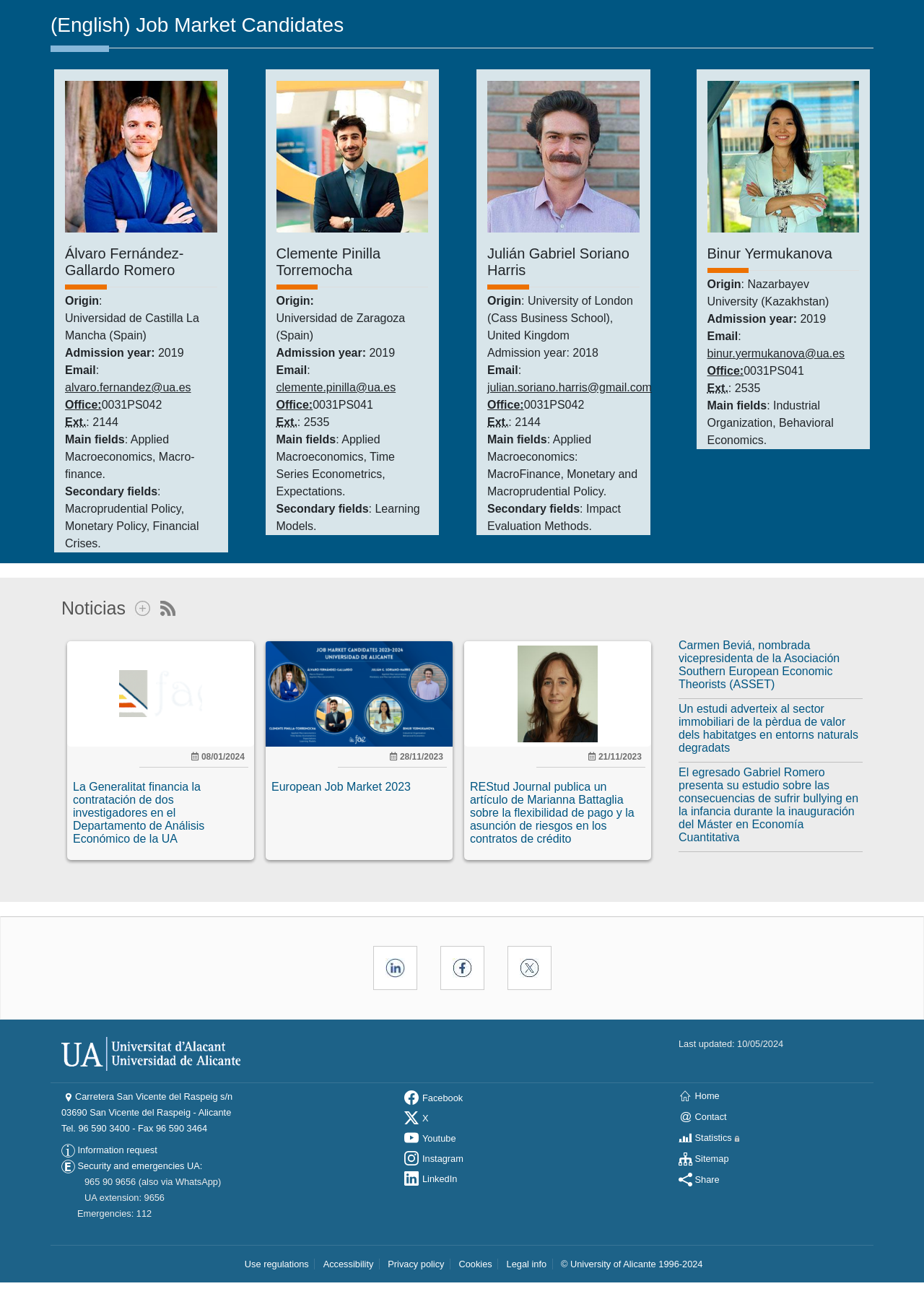Look at the image and answer the question in detail:
How many job market candidates are listed?

I counted the number of generic elements with a heading that contains a person's name, which are Álvaro Fernández-Gallardo Romero, Clemente Pinilla Torremocha, Julián Gabriel Soriano Harris, and Binur Yermukanova.